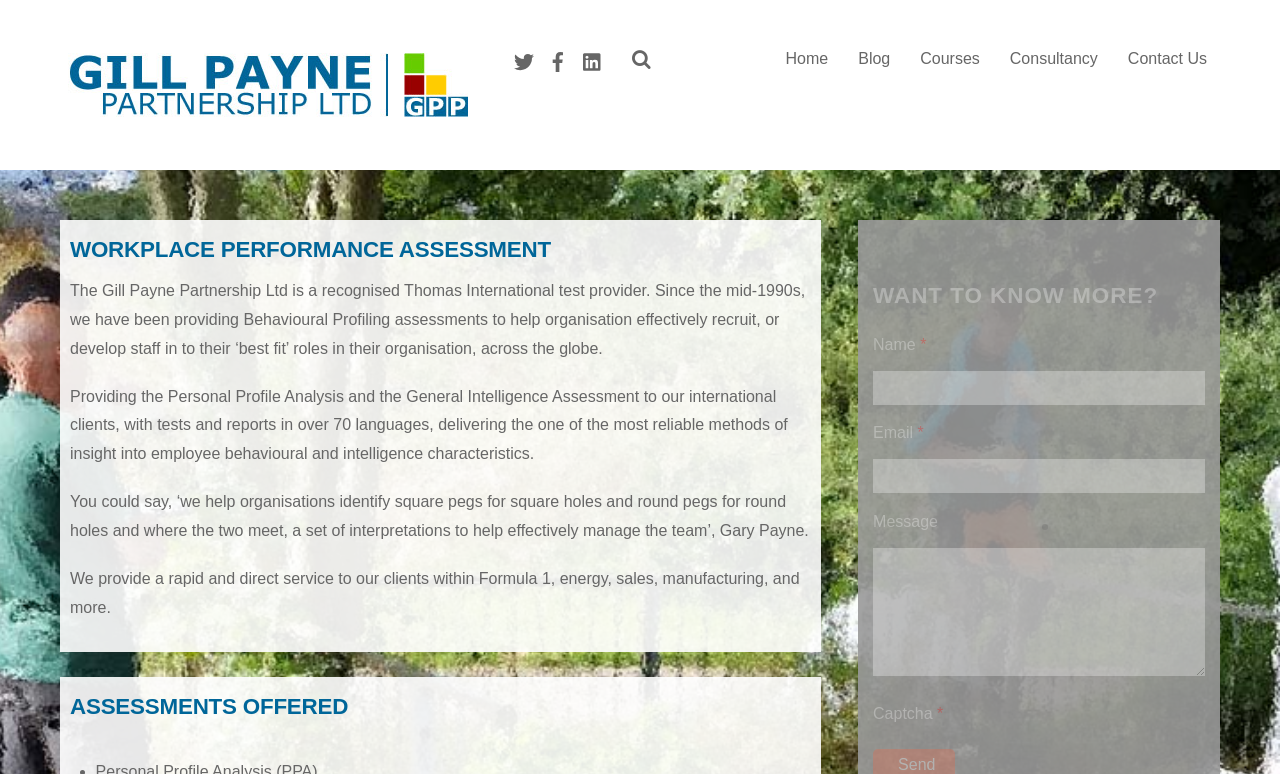Detail the features and information presented on the webpage.

The webpage is about the Gill Payne Partnership Ltd, a company that provides behavioral profiling and general intelligence assessments. At the top left corner, there is a logo of the company, accompanied by a link to the company's homepage. Below the logo, there are three social media links: Twitter, Facebook, and LinkedIn, each with an icon and a link.

On the right side of the top section, there is a search box where users can input keywords. Next to the search box, there is a navigation menu with links to different sections of the website, including Home, Blog, Courses, Consultancy, and Contact Us.

The main content of the webpage is divided into several sections. The first section has a heading "WORKPLACE PERFORMANCE ASSESSMENT" and provides an introduction to the company's services, including behavioral profiling assessments and general intelligence assessments. The text explains that the company has been providing these services since the mid-1990s and offers tests and reports in over 70 languages.

The next section has a heading "ASSESSMENTS OFFERED" and appears to provide more information about the types of assessments offered by the company. However, the exact content of this section is not specified in the accessibility tree.

Below the assessments section, there is a section with a heading "WANT TO KNOW MORE?" which appears to be a contact form. The form has fields for users to input their name, email, and message, as well as a captcha field. The name and email fields are required, while the message field is optional.

Overall, the webpage provides an overview of the Gill Payne Partnership Ltd's services and offers a way for users to contact the company for more information.